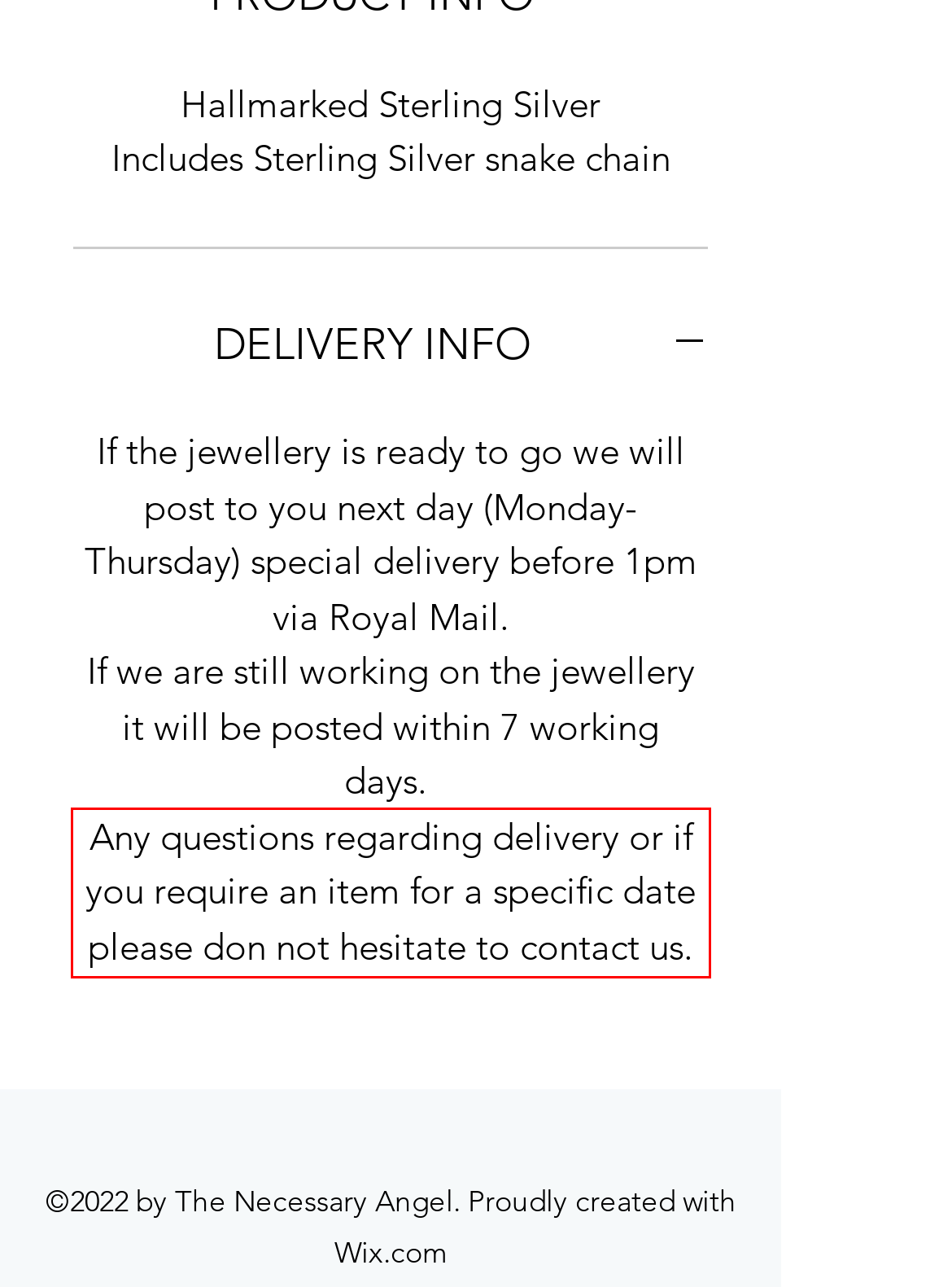You are presented with a screenshot containing a red rectangle. Extract the text found inside this red bounding box.

Any questions regarding delivery or if you require an item for a specific date please don not hesitate to contact us.